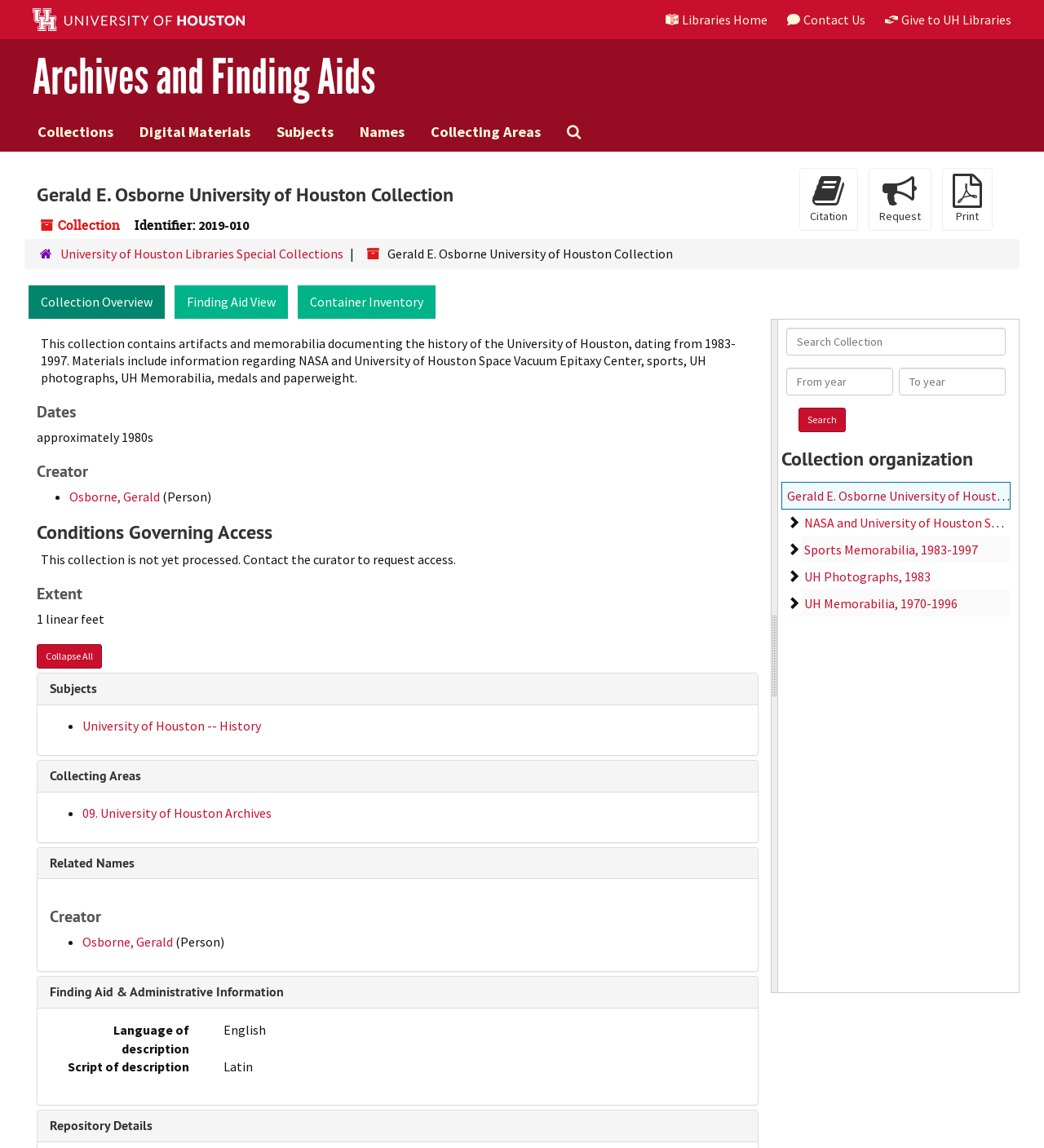Determine the bounding box coordinates of the area to click in order to meet this instruction: "Click the University of Houston logo".

[0.031, 0.007, 0.234, 0.027]